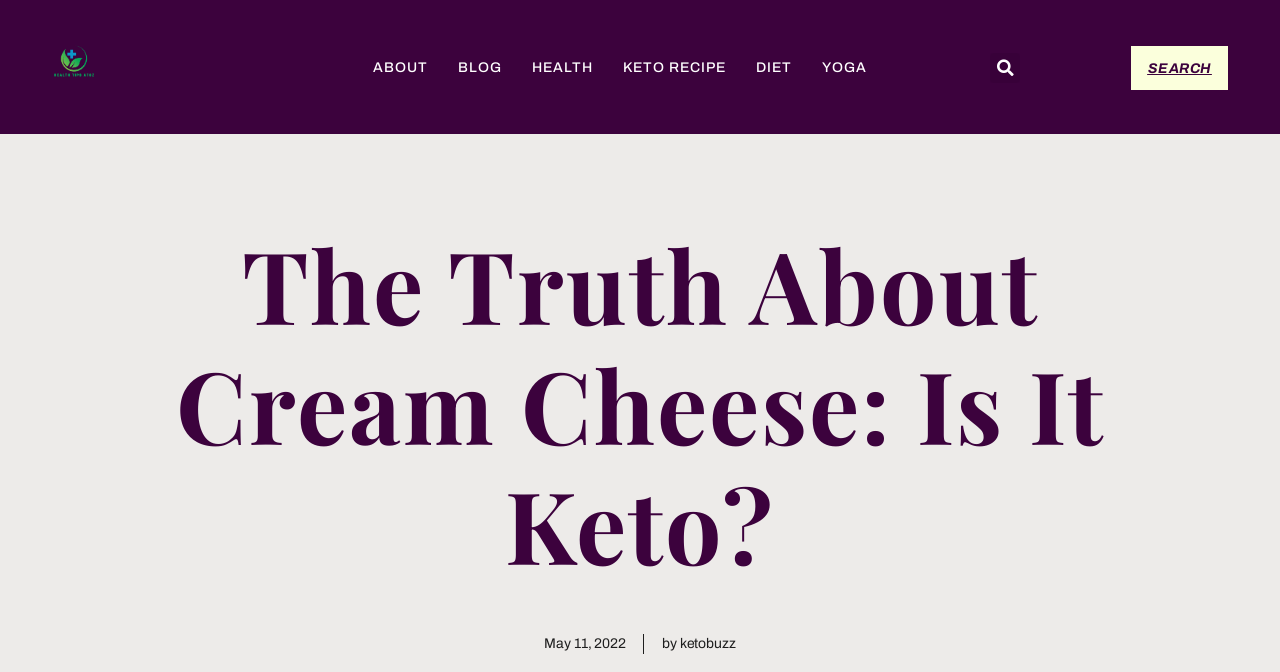What is the position of the search bar?
From the image, respond with a single word or phrase.

Top right